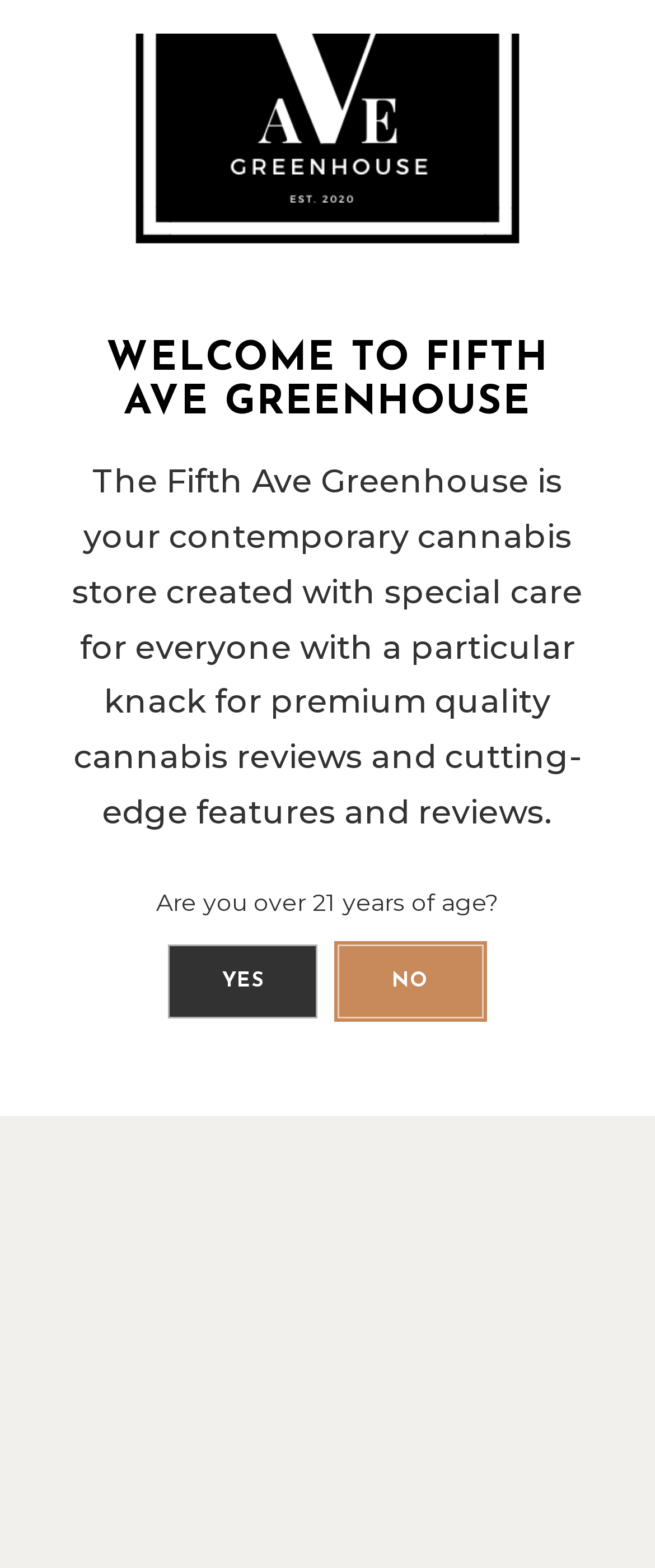Construct a comprehensive caption that outlines the webpage's structure and content.

The webpage appears to be a news article or blog post about an American citizen facing jail time in Dubai for smoking cannabis in the United States. At the top of the page, there is a logo, which is a combination of three images: a main logo, a dark logo, and a light logo. Below the logo, there is a dialog box with a heading that reads "WELCOME TO FIFTH AVE GREENHOUSE" and a paragraph of text describing the Fifth Ave Greenhouse as a contemporary cannabis store.

To the right of the dialog box, there is a modal window with a heading that asks "Verify you are over %s years of age?" and two buttons, "YES" and "NO", which are likely used to confirm the user's age. Below this modal window, there is a static text element that asks "Are you over 21 years of age?".

In the main content area, there is a heading that reads "AMERICAN CITIZEN MAY FACE JAIL TIME IN DUBAI FOR SMOKING CANNABIS IN THE UNITED STATES" and a paragraph of text that summarizes the article, stating that an American may have to spend years in a Dubai prison for legally doing so in the United States. Above this heading, there are three links: "APRIL 12, 2021", "BLOG", and an empty link.